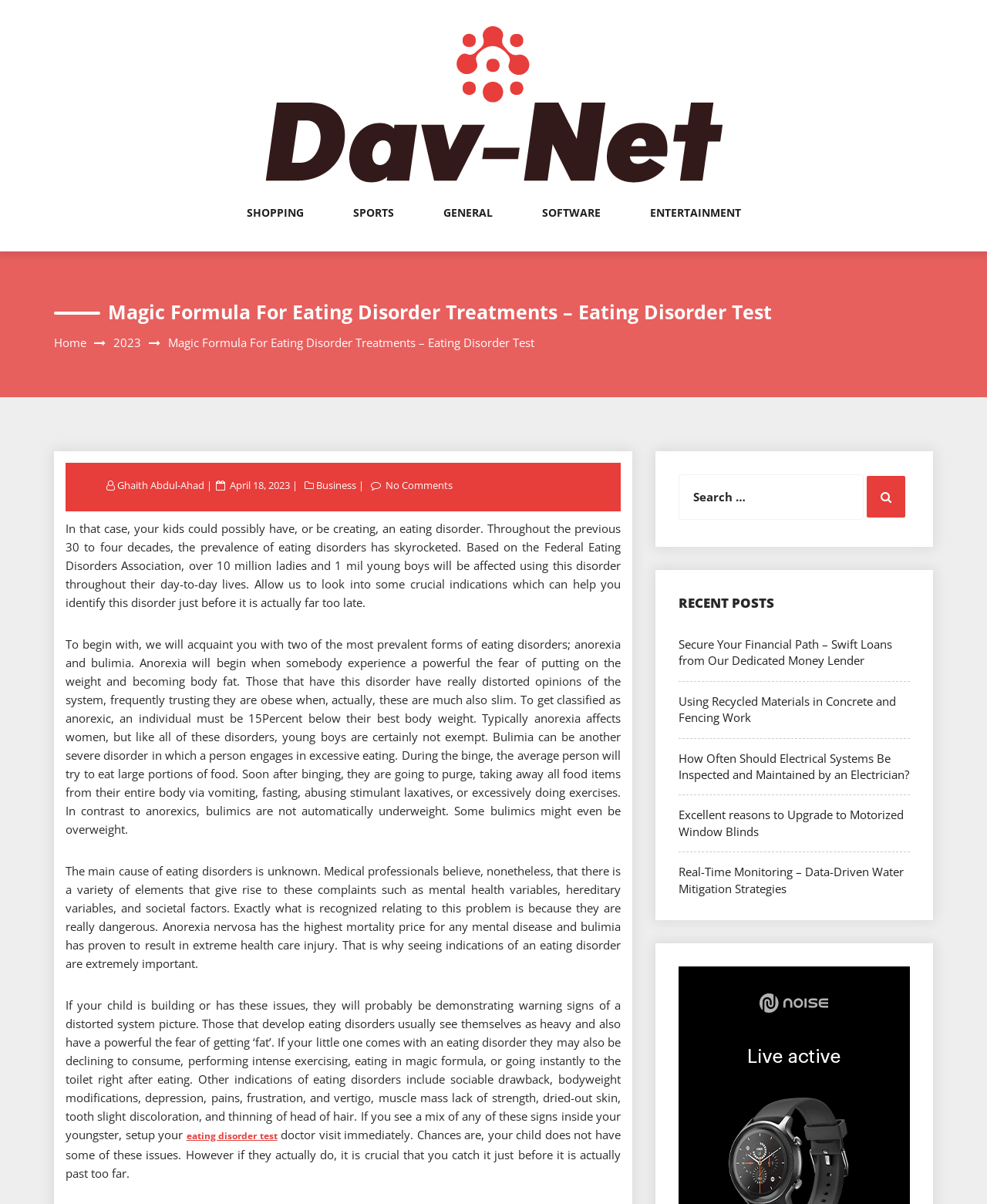Provide an in-depth caption for the elements present on the webpage.

This webpage is about eating disorder treatments and provides an eating disorder test. At the top, there is a search bar with a search button and an image with the text "Search New Things". Below this, there are five links: "SHOPPING", "SPORTS", "GENERAL", "SOFTWARE", and "ENTERTAINMENT". 

The main content of the webpage is an article about eating disorders, specifically anorexia and bulimia. The article starts with a heading "Magic Formula For Eating Disorder Treatments – Eating Disorder Test" and is followed by a link to the "Home" page and a link to the year "2023". 

The article discusses the prevalence of eating disorders, their symptoms, and the importance of identifying them early. It explains that eating disorders can affect both men and women and that they can be caused by a combination of mental health, genetic, and societal factors. The article also lists warning signs of eating disorders, such as a distorted body image, refusal to eat, excessive exercise, and social withdrawal.

At the bottom of the article, there is a link to take an "eating disorder test". Below this, there is a search box with a button and a heading "RECENT POSTS" followed by five links to recent articles on various topics, including finance, construction, electrical systems, and window blinds.